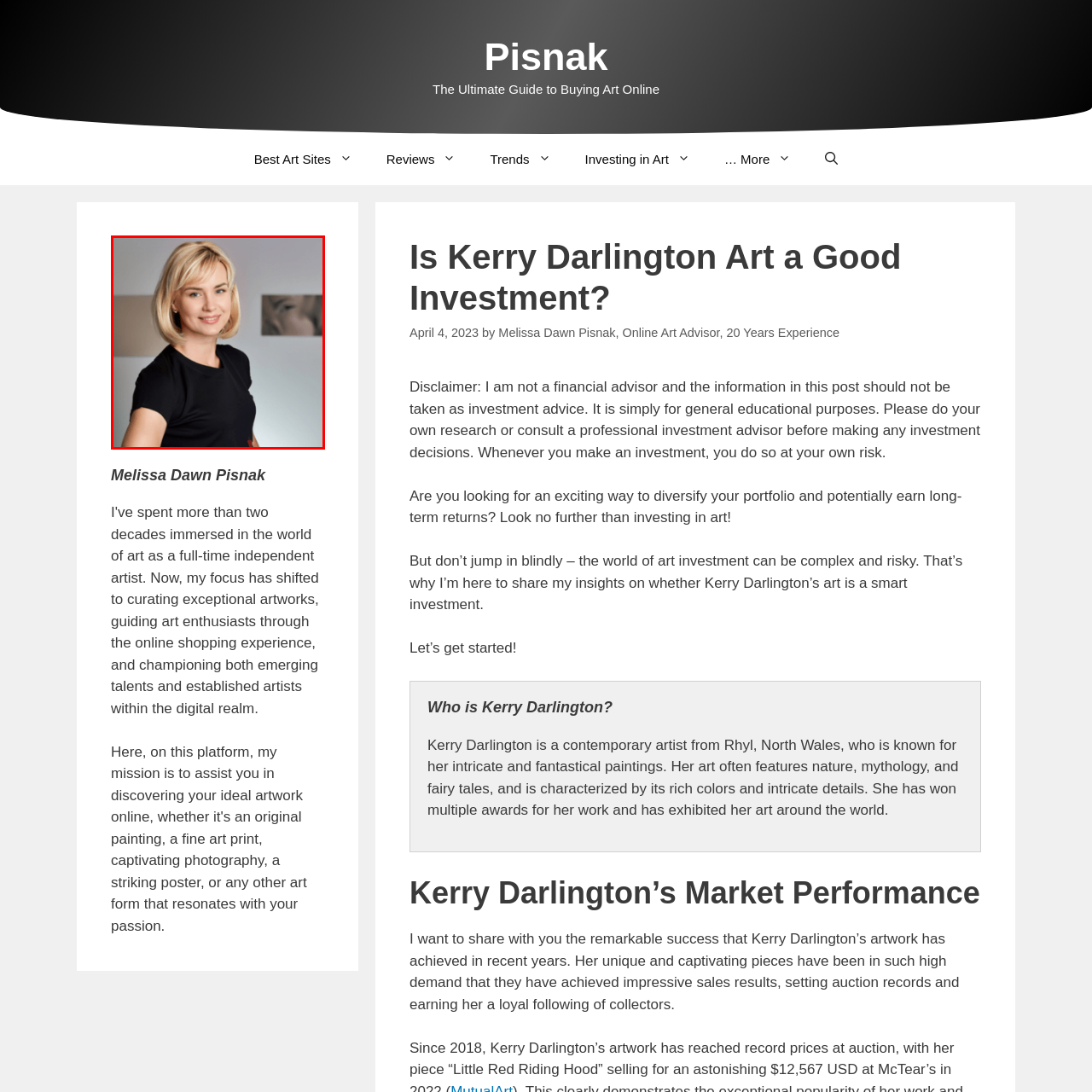Inspect the image contained by the red bounding box and answer the question with a single word or phrase:
What is the background of the image?

softly blurred